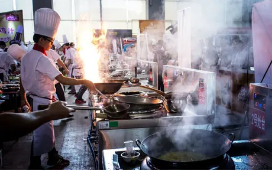Look at the image and answer the question in detail:
What is the chef in the foreground using to cook?

The chef in the foreground is skillfully maneuvering a wok, creating a dramatic flame as he tosses ingredients, which suggests that the wok is being used to cook a dish that requires high heat and quick stir-frying.